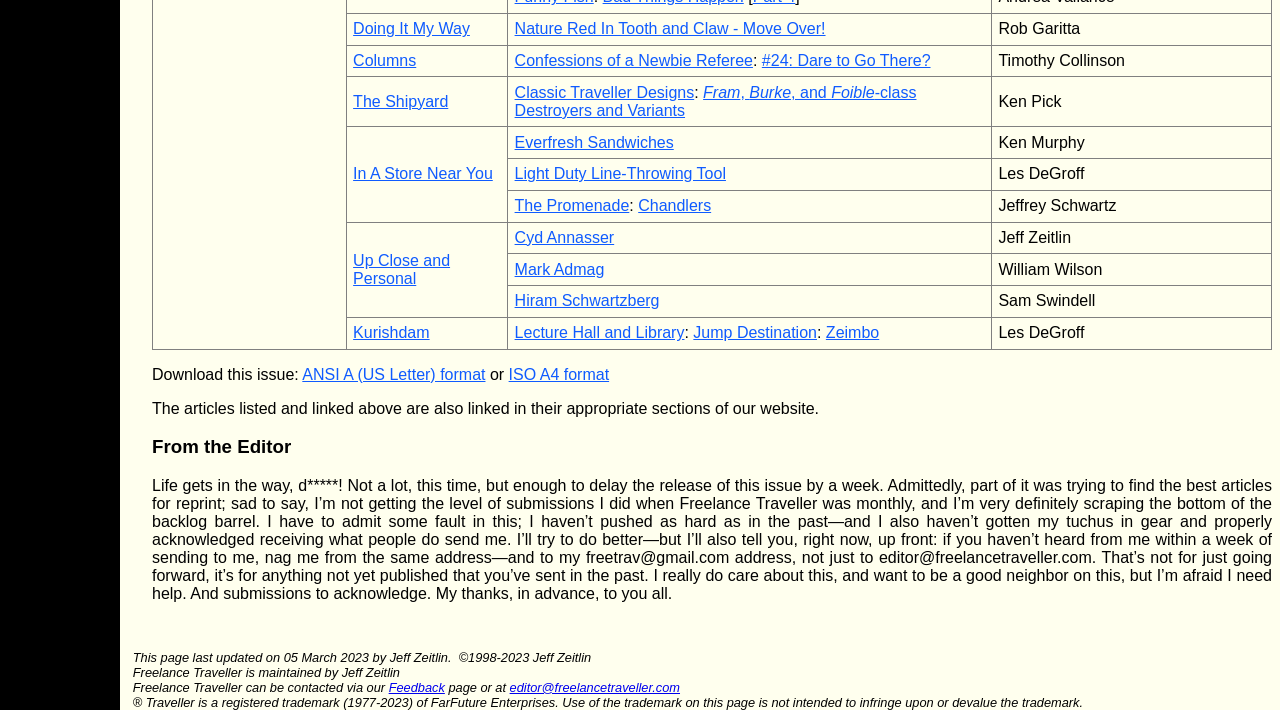Provide the bounding box coordinates of the HTML element described by the text: "Kitchen Utensils & accessorizes". The coordinates should be in the format [left, top, right, bottom] with values between 0 and 1.

None